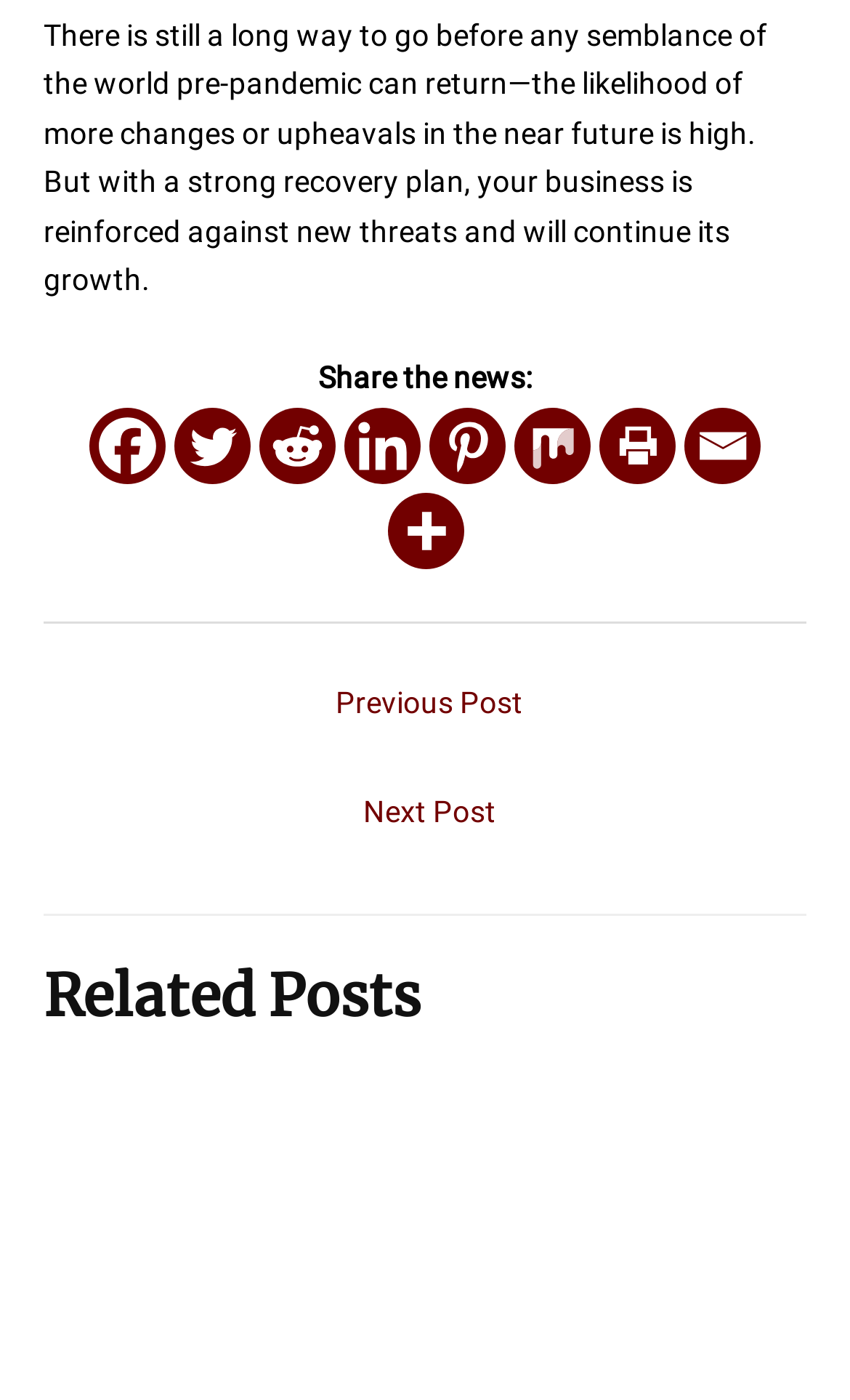How many related posts are available?
Please provide a comprehensive answer based on the information in the image.

The webpage has a 'Related Posts' section with one link, 'Streets fiiled with different signages', which suggests that there is only one related post available.